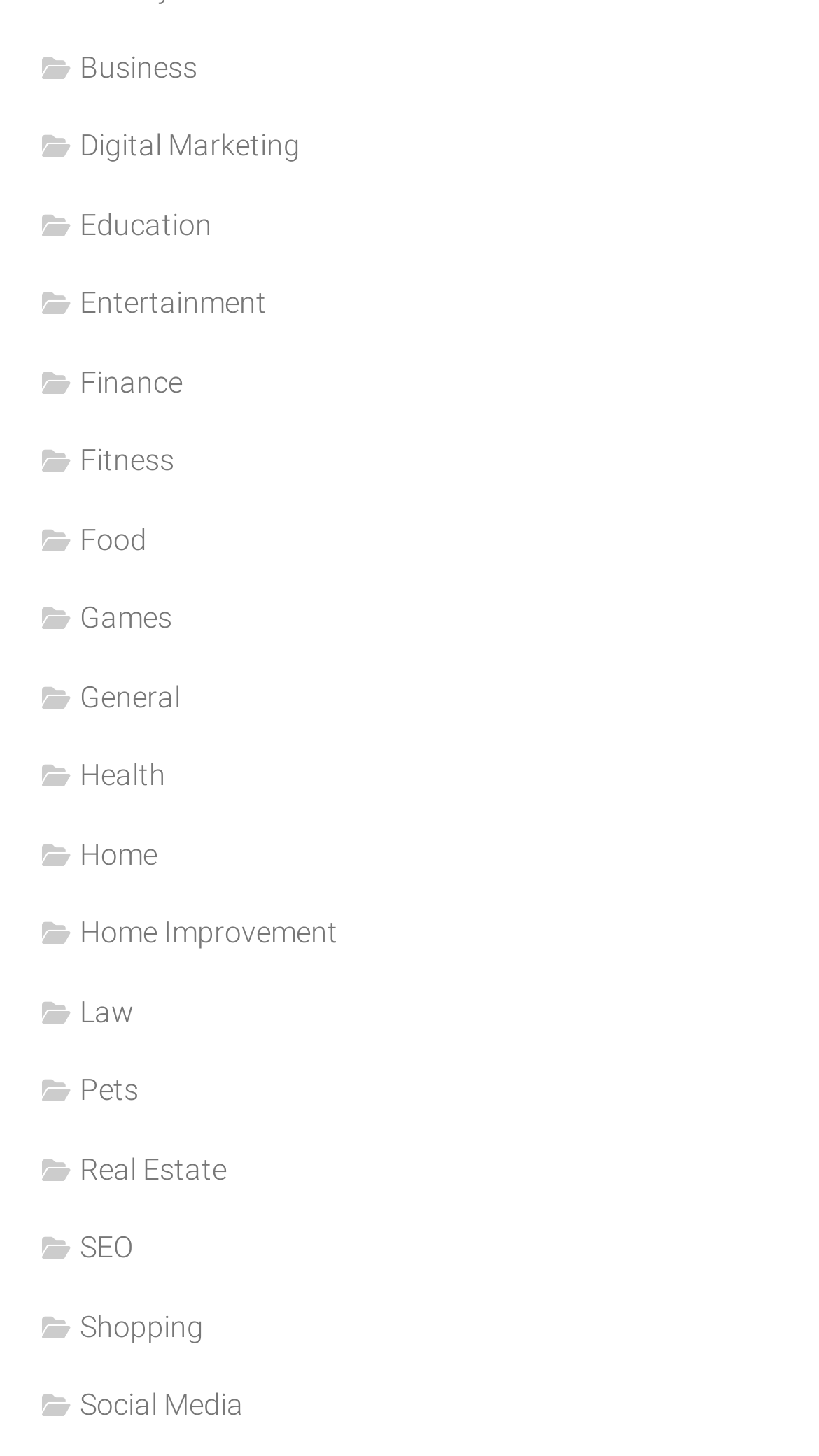Find the bounding box coordinates for the HTML element specified by: "Real Estate".

[0.051, 0.929, 0.292, 0.955]